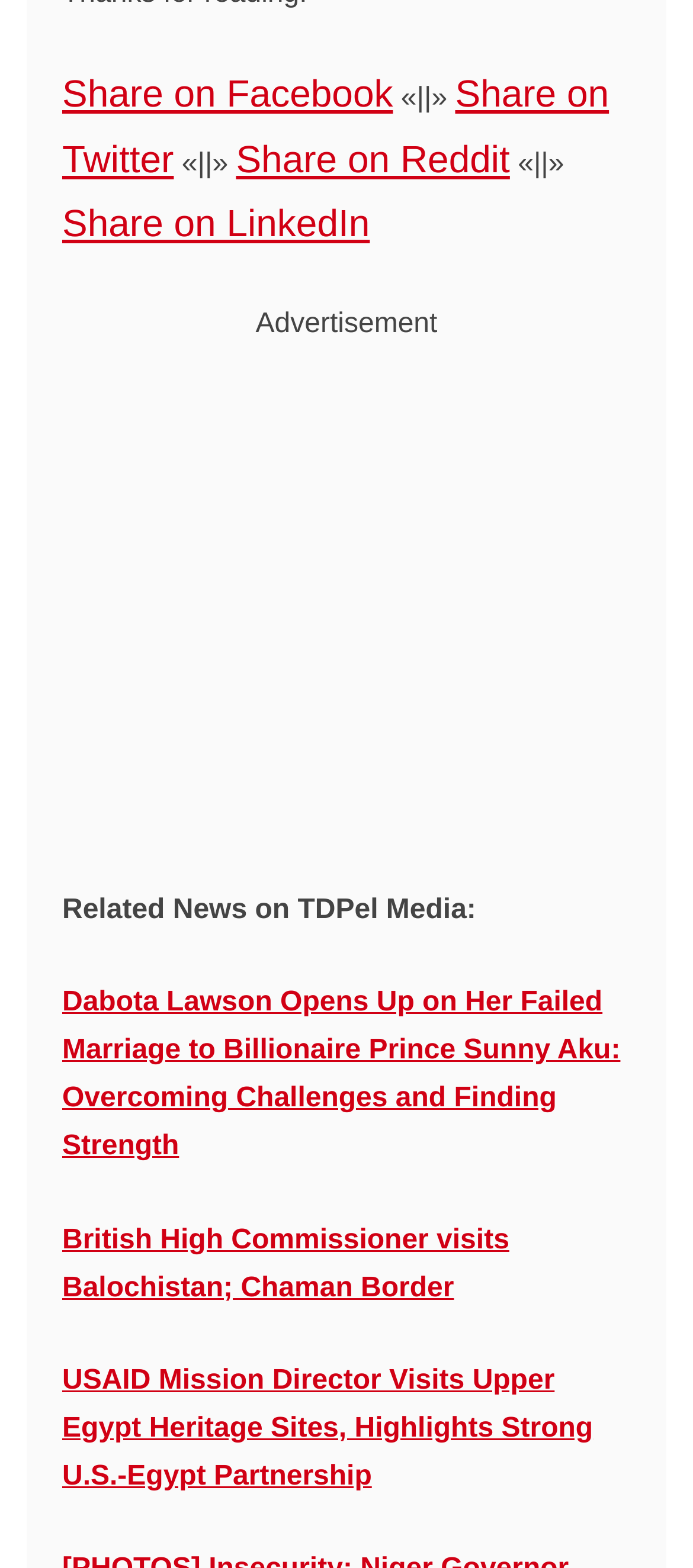Locate the bounding box coordinates of the area to click to fulfill this instruction: "Read about Dabota Lawson's failed marriage". The bounding box should be presented as four float numbers between 0 and 1, in the order [left, top, right, bottom].

[0.09, 0.629, 0.895, 0.741]